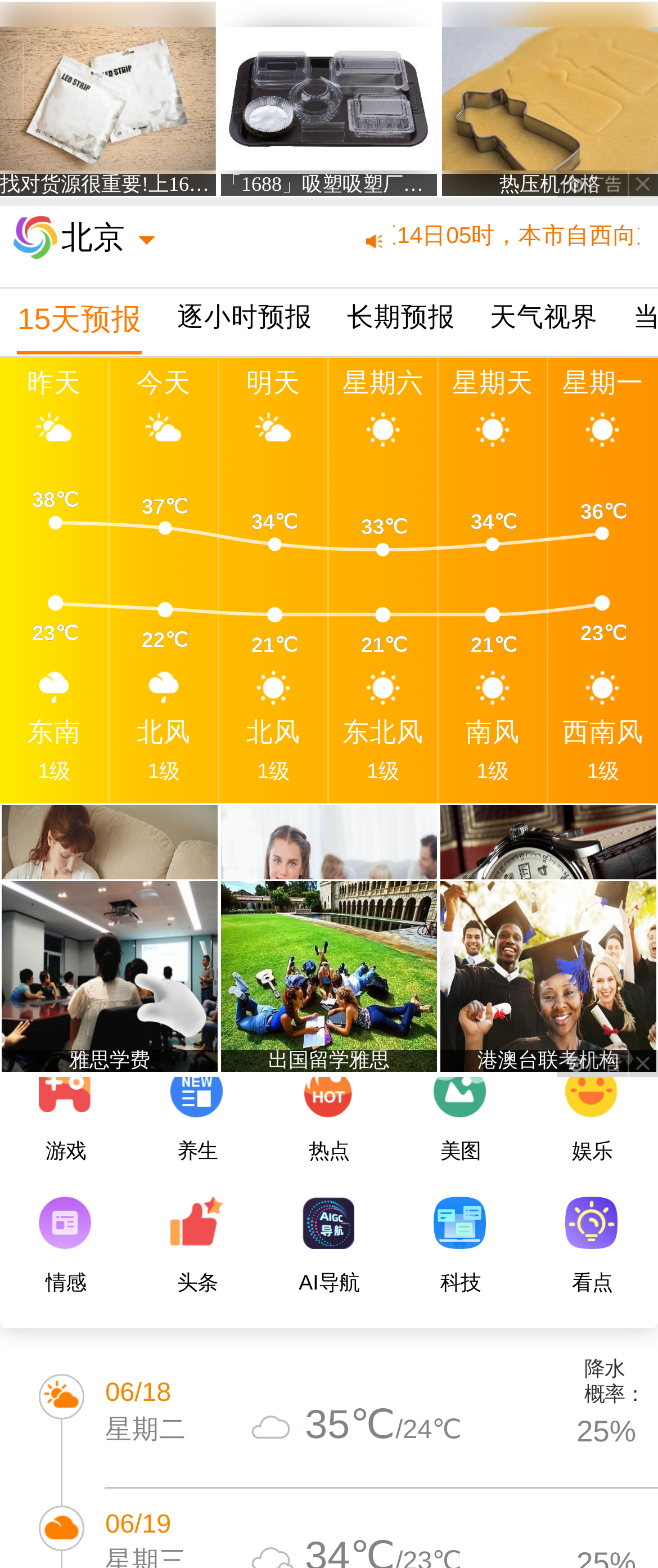Given the following UI element description: "06/18 星期二 35℃/24℃ 25%", find the bounding box coordinates in the webpage screenshot.

[0.0, 0.865, 1.0, 0.949]